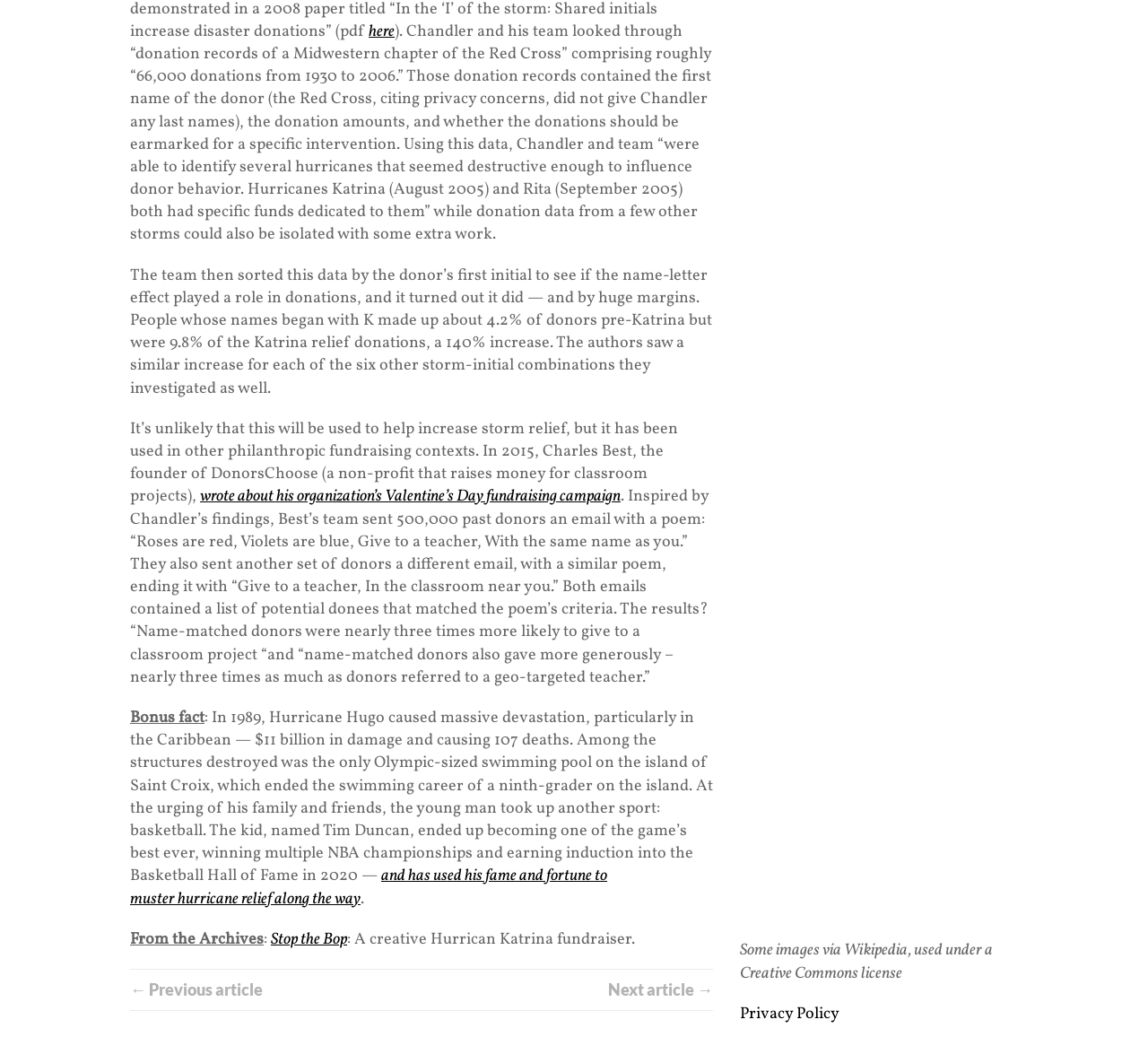Refer to the screenshot and answer the following question in detail:
What is the name of the famous basketball player mentioned in the article?

The article mentions that Tim Duncan, a famous basketball player, was affected by Hurricane Hugo, which destroyed the only Olympic-sized swimming pool on the island of Saint Croix, ending his swimming career and leading him to take up basketball.